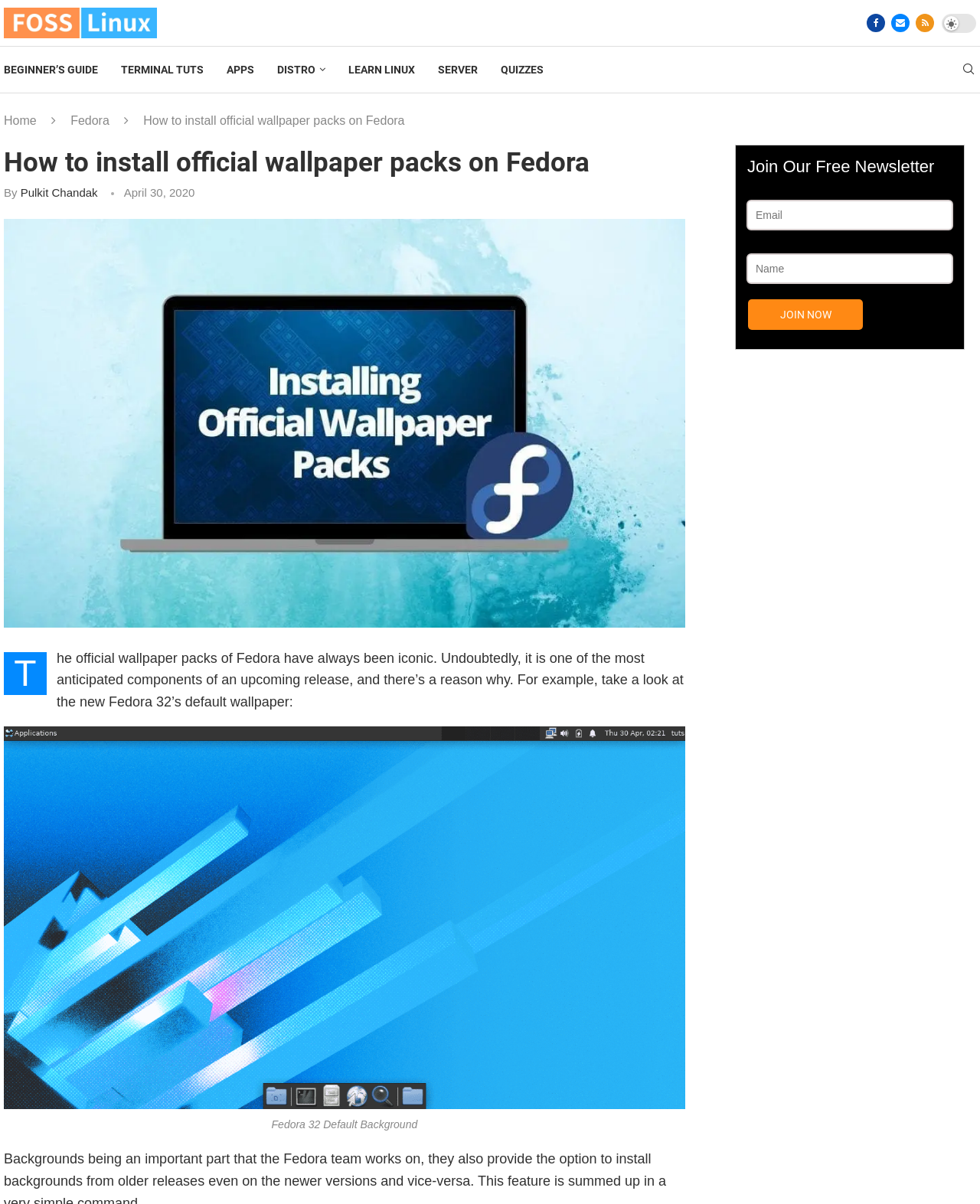Determine the bounding box coordinates of the clickable region to carry out the instruction: "Go to the Fedora page".

[0.072, 0.095, 0.112, 0.106]